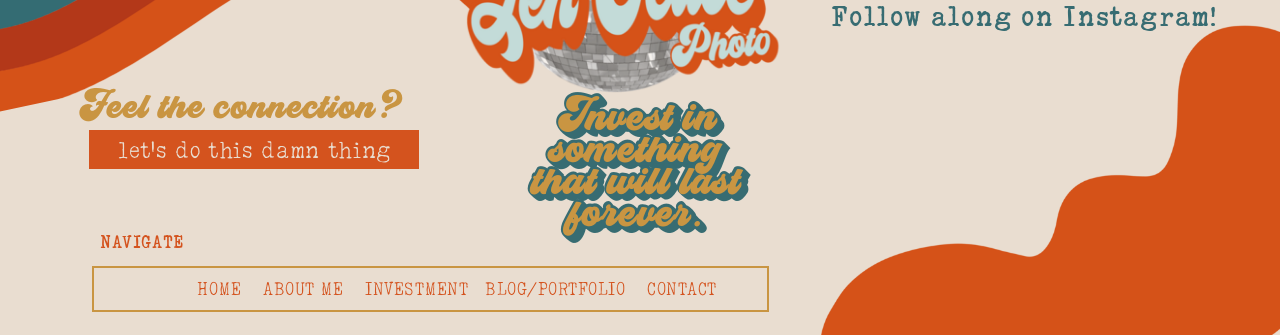Locate the coordinates of the bounding box for the clickable region that fulfills this instruction: "Click on 'let's do this damn thing'".

[0.071, 0.4, 0.327, 0.466]